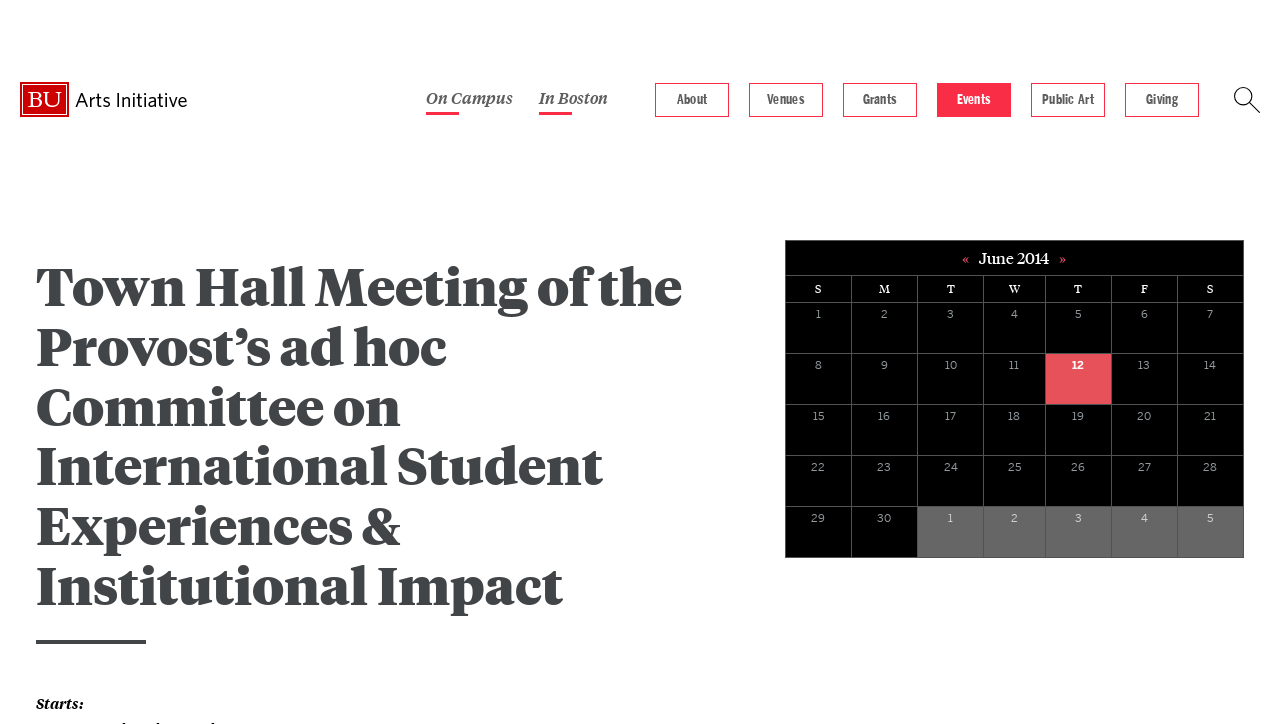Please answer the following question using a single word or phrase: 
What is the name of the initiative?

Arts Initiative